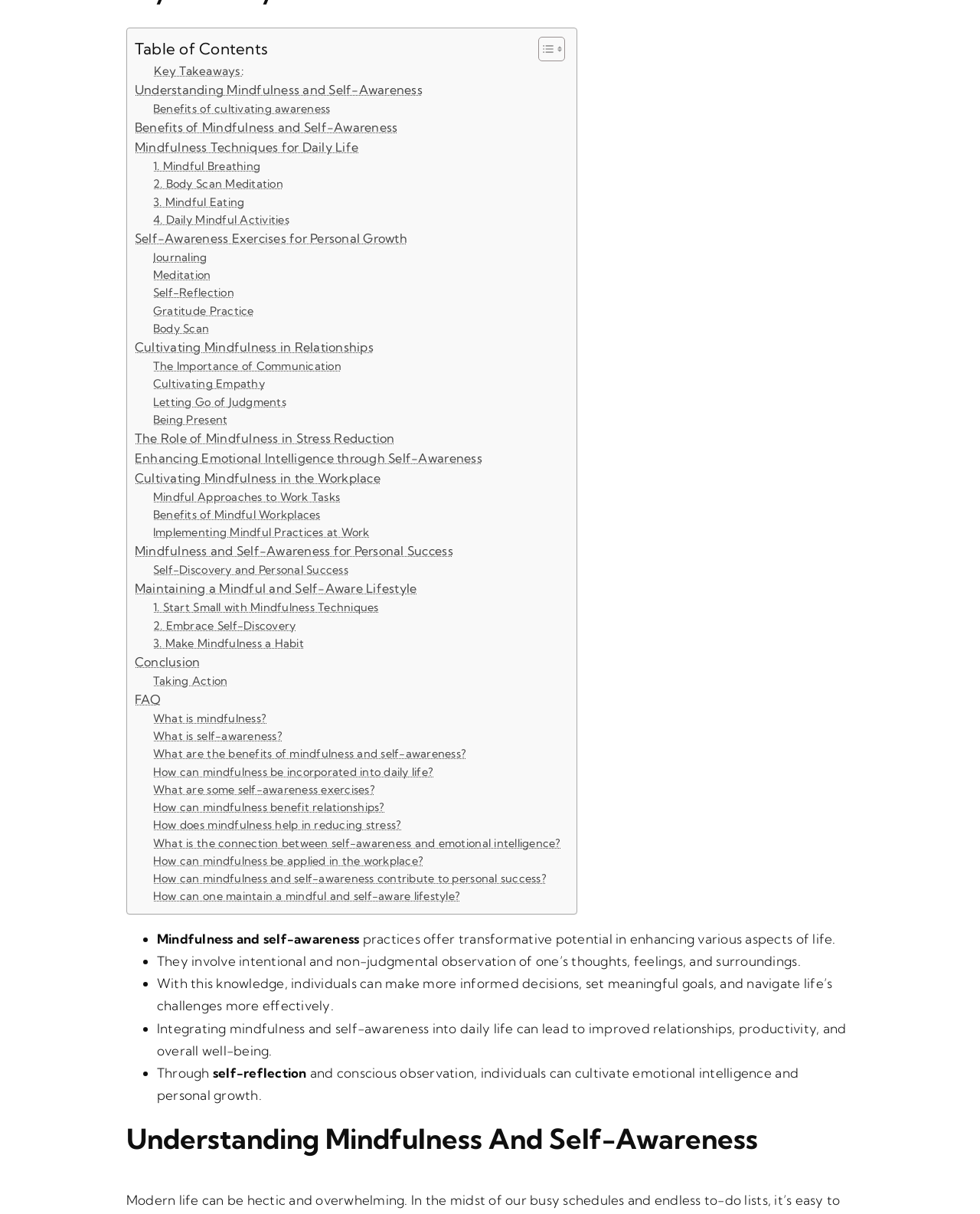Please find the bounding box coordinates of the section that needs to be clicked to achieve this instruction: "Explore Mindfulness Techniques for Daily Life".

[0.137, 0.114, 0.366, 0.13]